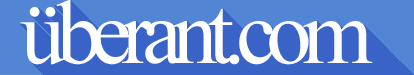Craft a thorough explanation of what is depicted in the image.

The image features the logo of "übertant.com," presented in an elegant white font against a vibrant blue background. The design includes a subtle shadow effect that adds depth, enhancing the overall professional and modern look of the logo. This brand represents a platform likely focused on collectibles, as suggested by its association with baseball rookie cards, making it a prominent name in the trading card community. The logo's clean and sophisticated design reflects the site's commitment to quality and user engagement.